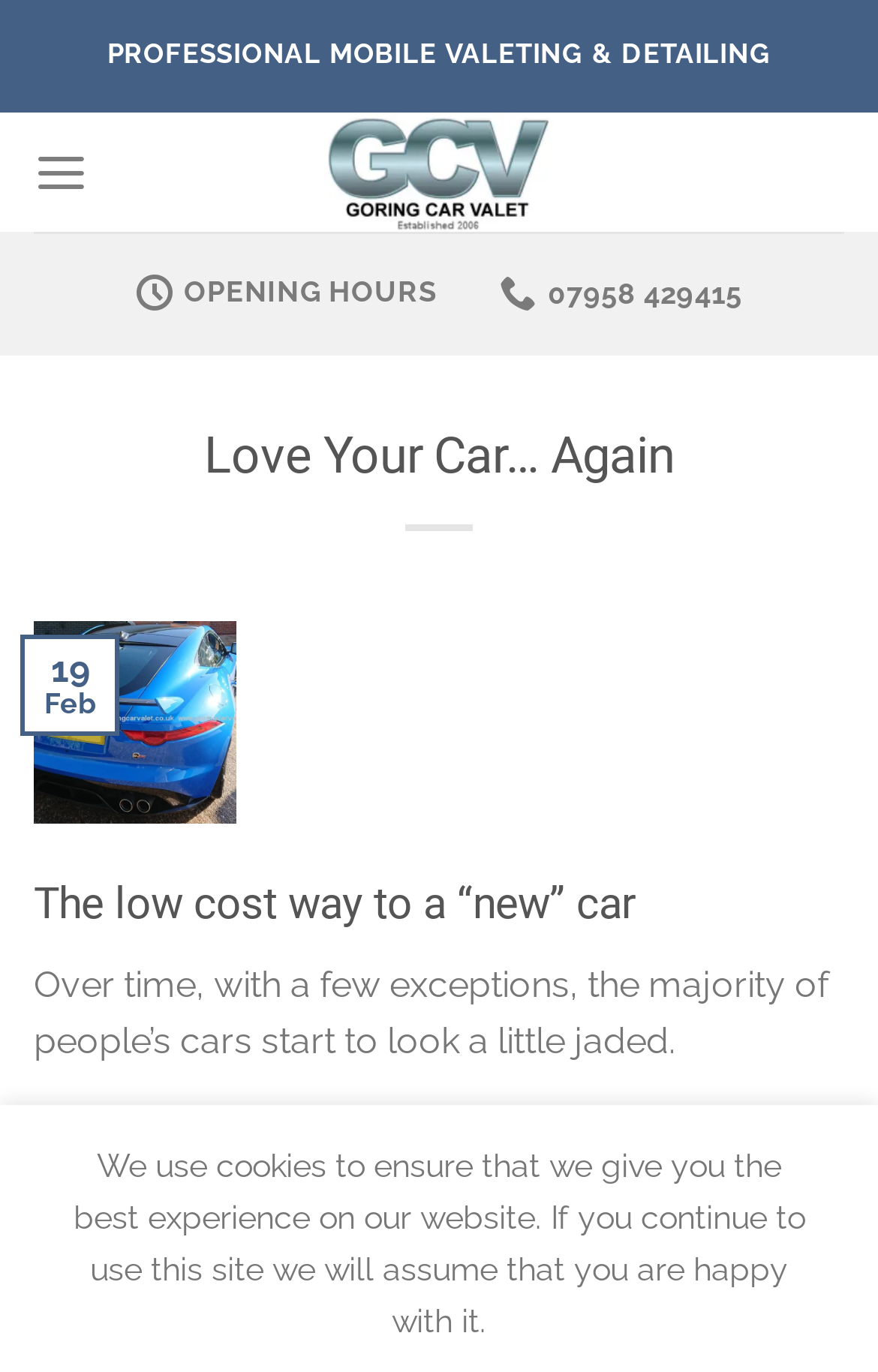Locate the bounding box for the described UI element: "Menu". Ensure the coordinates are four float numbers between 0 and 1, formatted as [left, top, right, bottom].

[0.038, 0.085, 0.101, 0.166]